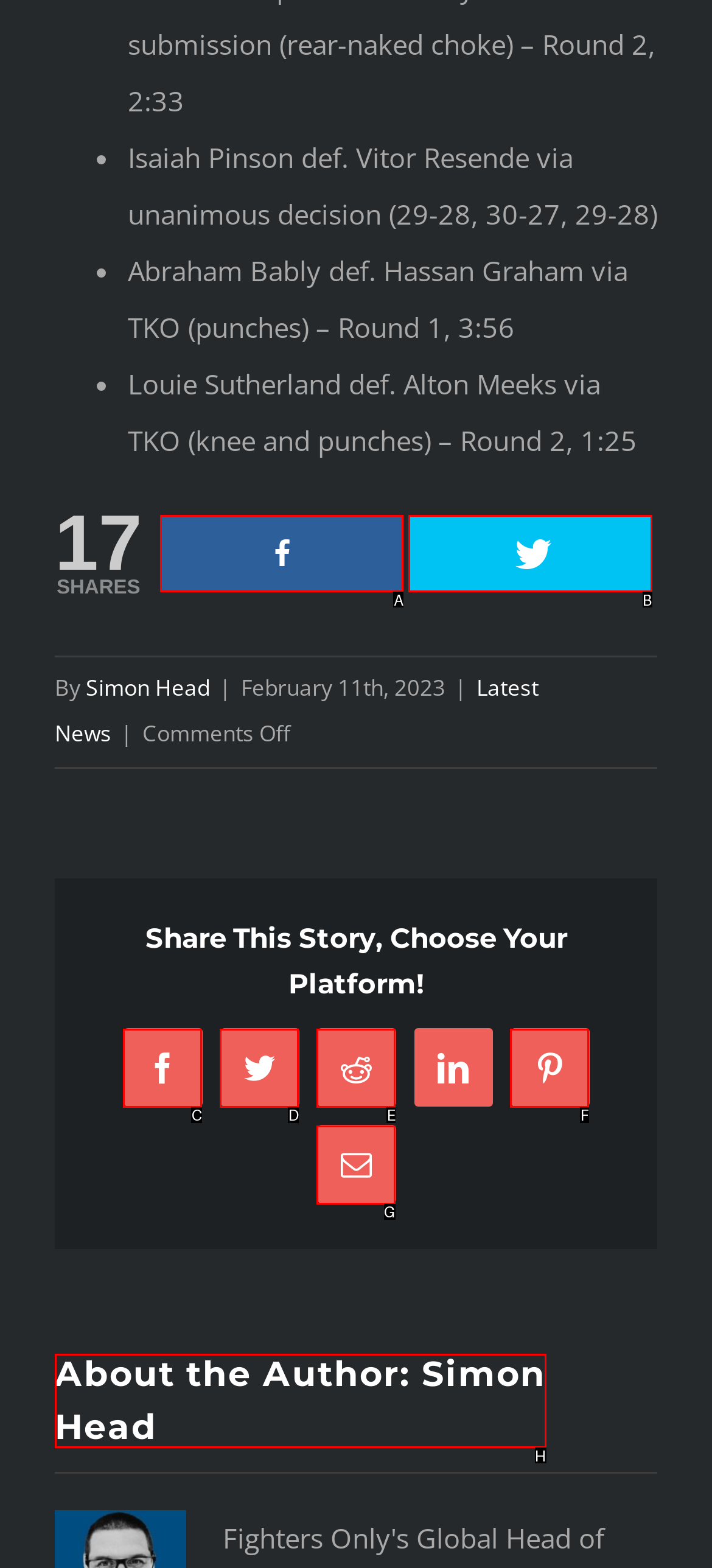Which lettered option should be clicked to achieve the task: Share this story via email? Choose from the given choices.

G